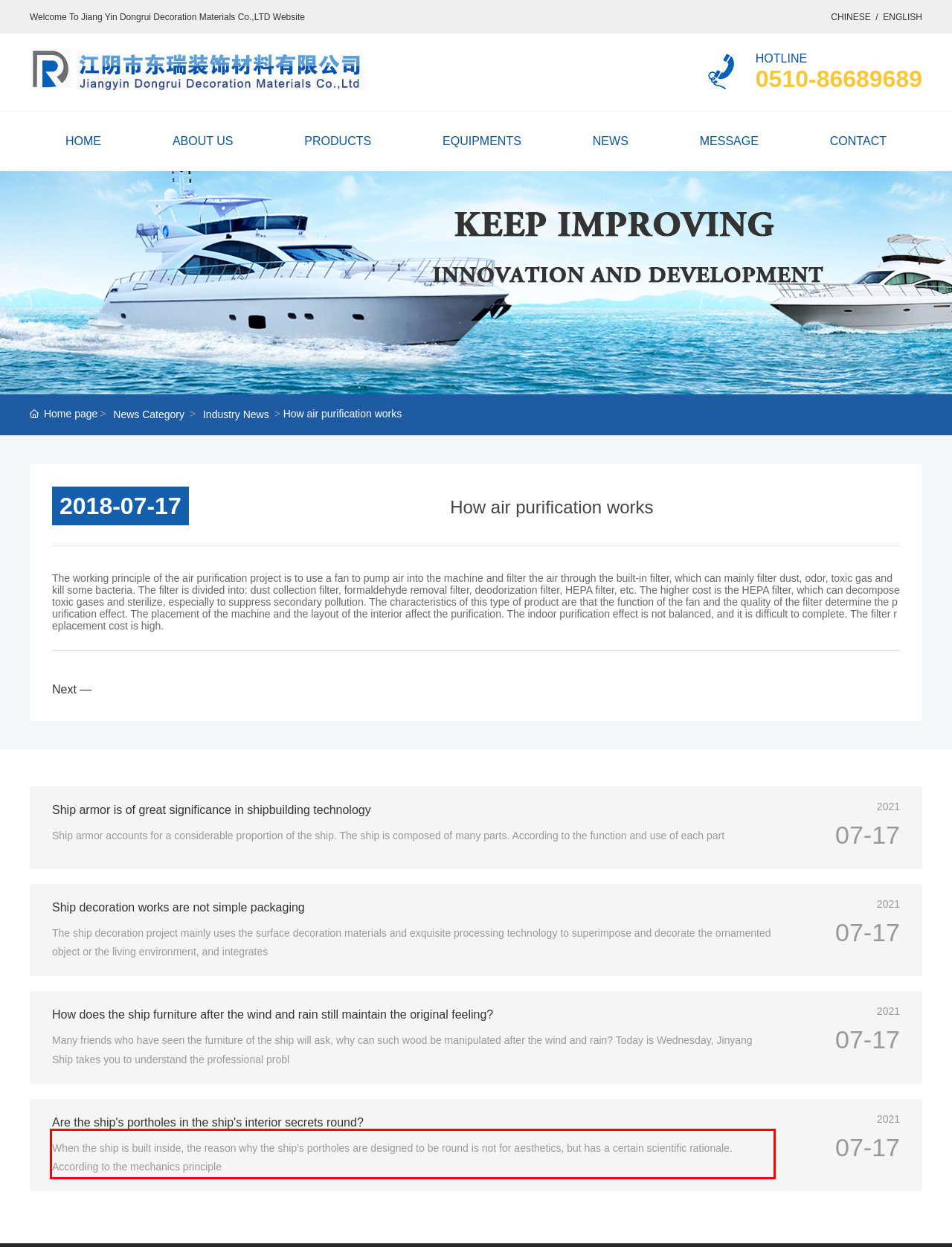You have a screenshot of a webpage with a red bounding box. Use OCR to generate the text contained within this red rectangle.

When the ship is built inside, the reason why the ship's portholes are designed to be round is not for aesthetics, but has a certain scientific rationale. According to the mechanics principle